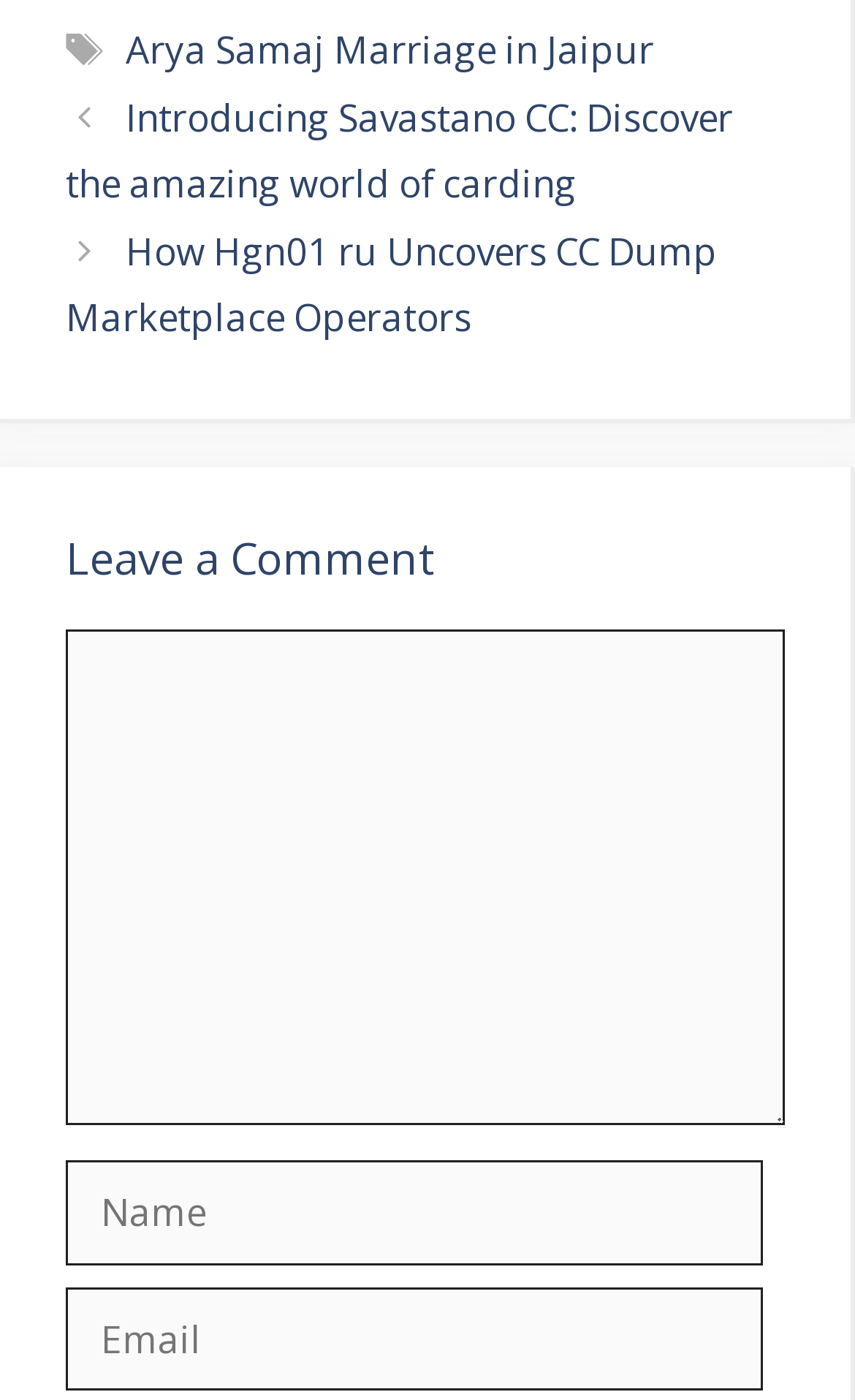How many links are there in the 'Posts' navigation section?
Respond to the question with a well-detailed and thorough answer.

In the 'Posts' navigation section, I can see two links: 'Introducing Savastano CC: Discover the amazing world of carding' and 'How Hgn01 ru Uncovers CC Dump Marketplace Operators'.